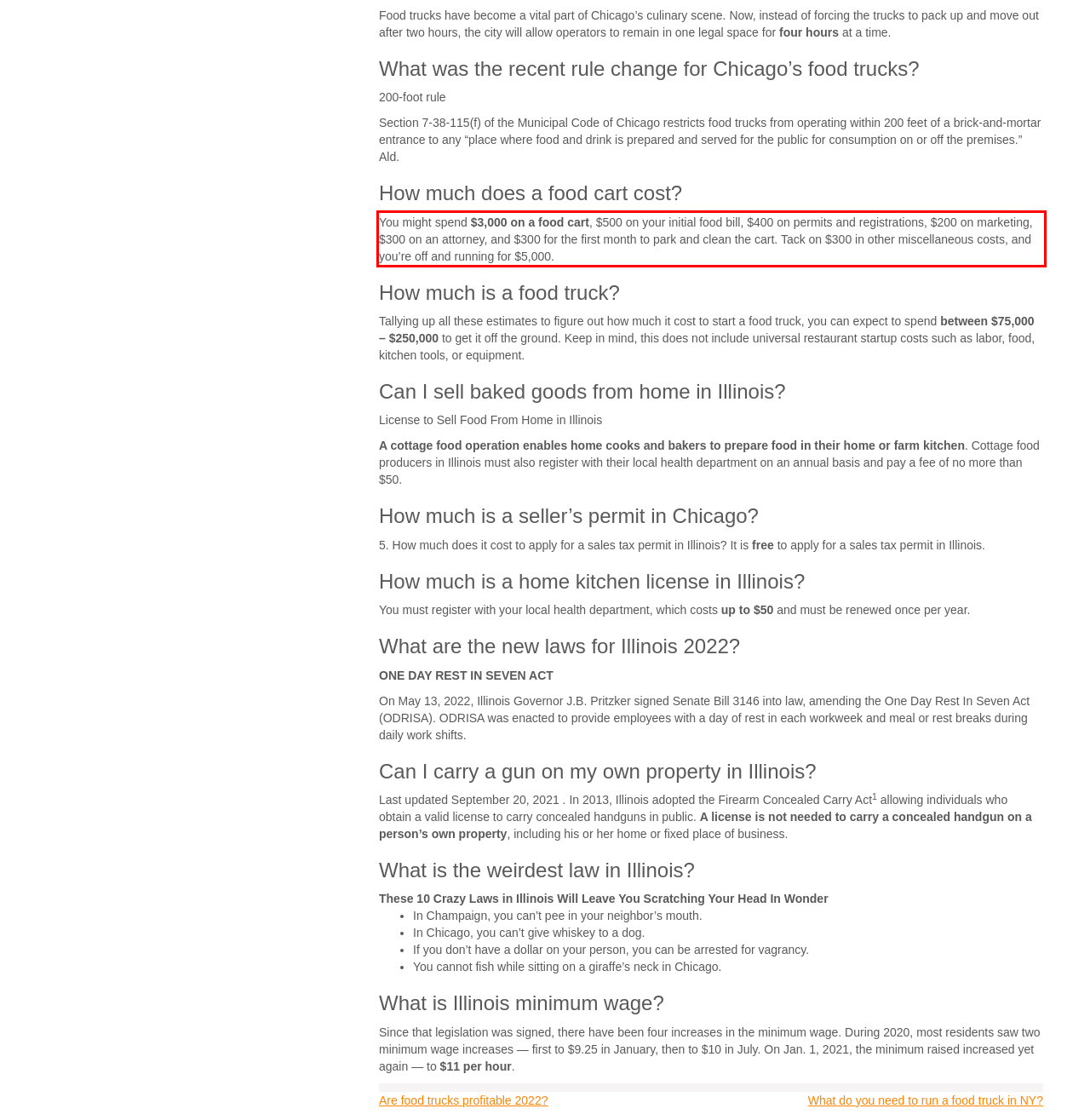Please perform OCR on the text content within the red bounding box that is highlighted in the provided webpage screenshot.

You might spend $3,000 on a food cart, $500 on your initial food bill, $400 on permits and registrations, $200 on marketing, $300 on an attorney, and $300 for the first month to park and clean the cart. Tack on $300 in other miscellaneous costs, and you’re off and running for $5,000.